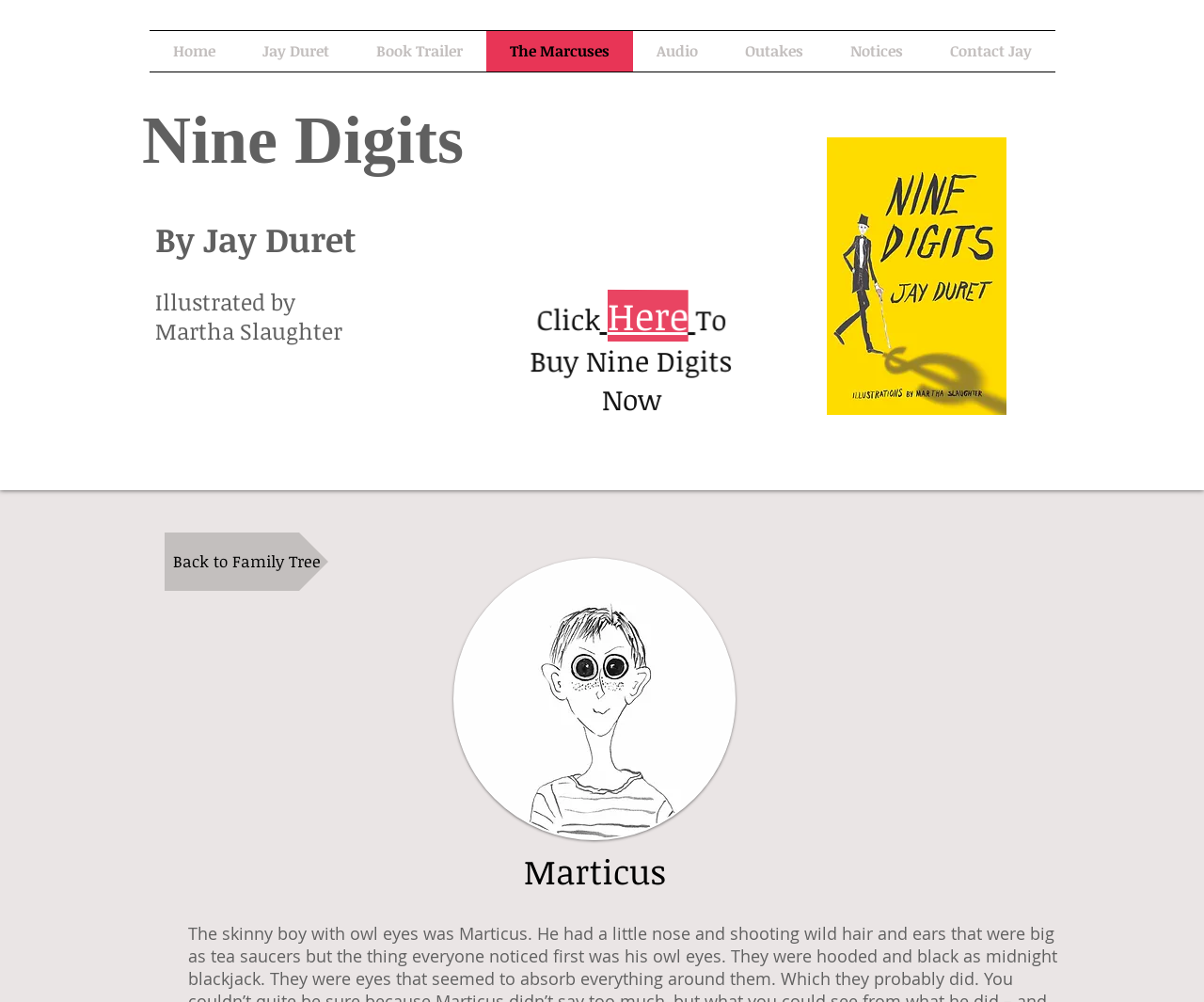Please determine the bounding box coordinates, formatted as (top-left x, top-left y, bottom-right x, bottom-right y), with all values as floating point numbers between 0 and 1. Identify the bounding box of the region described as: Home and Garden

None